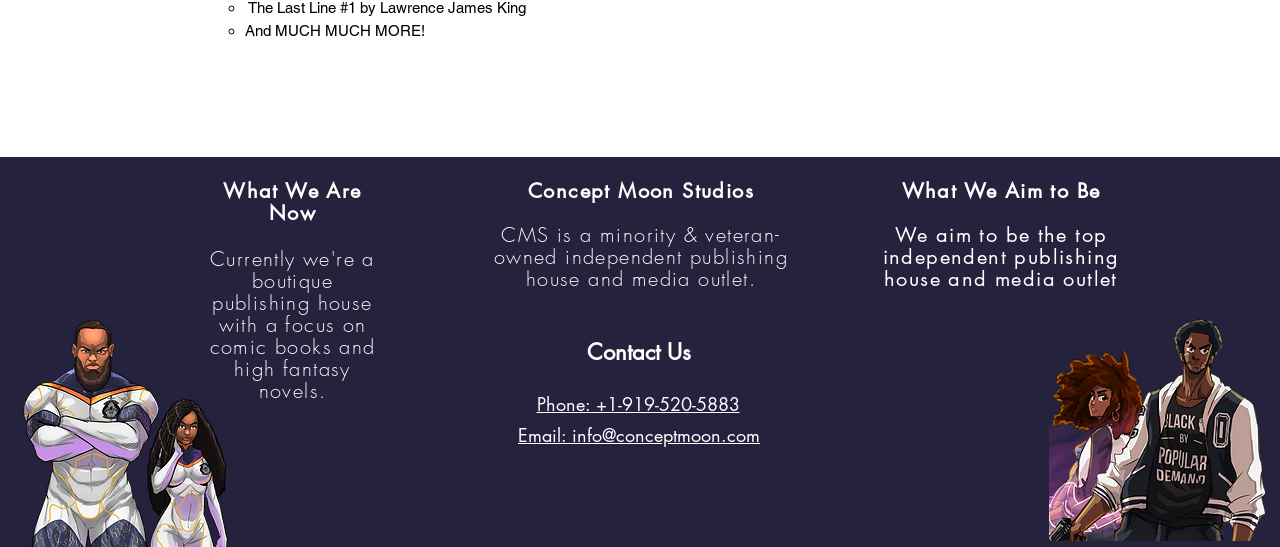Provide the bounding box coordinates for the area that should be clicked to complete the instruction: "Send an email".

[0.405, 0.777, 0.594, 0.816]